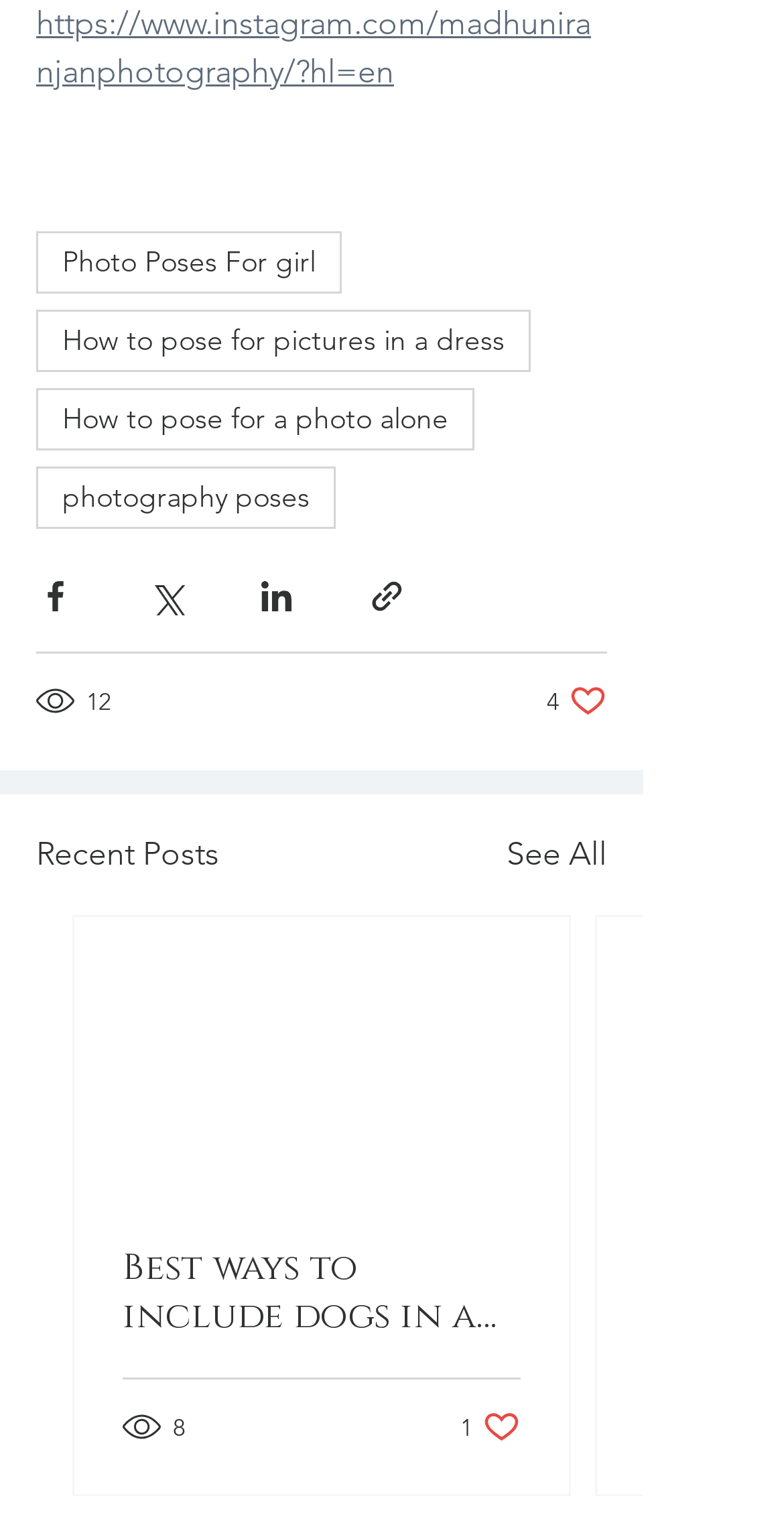How many social media sharing options are available?
Give a detailed and exhaustive answer to the question.

I counted the number of social media sharing buttons, including 'Share via Facebook', 'Share via Twitter', 'Share via LinkedIn', and 'Share via link', which totals 4.